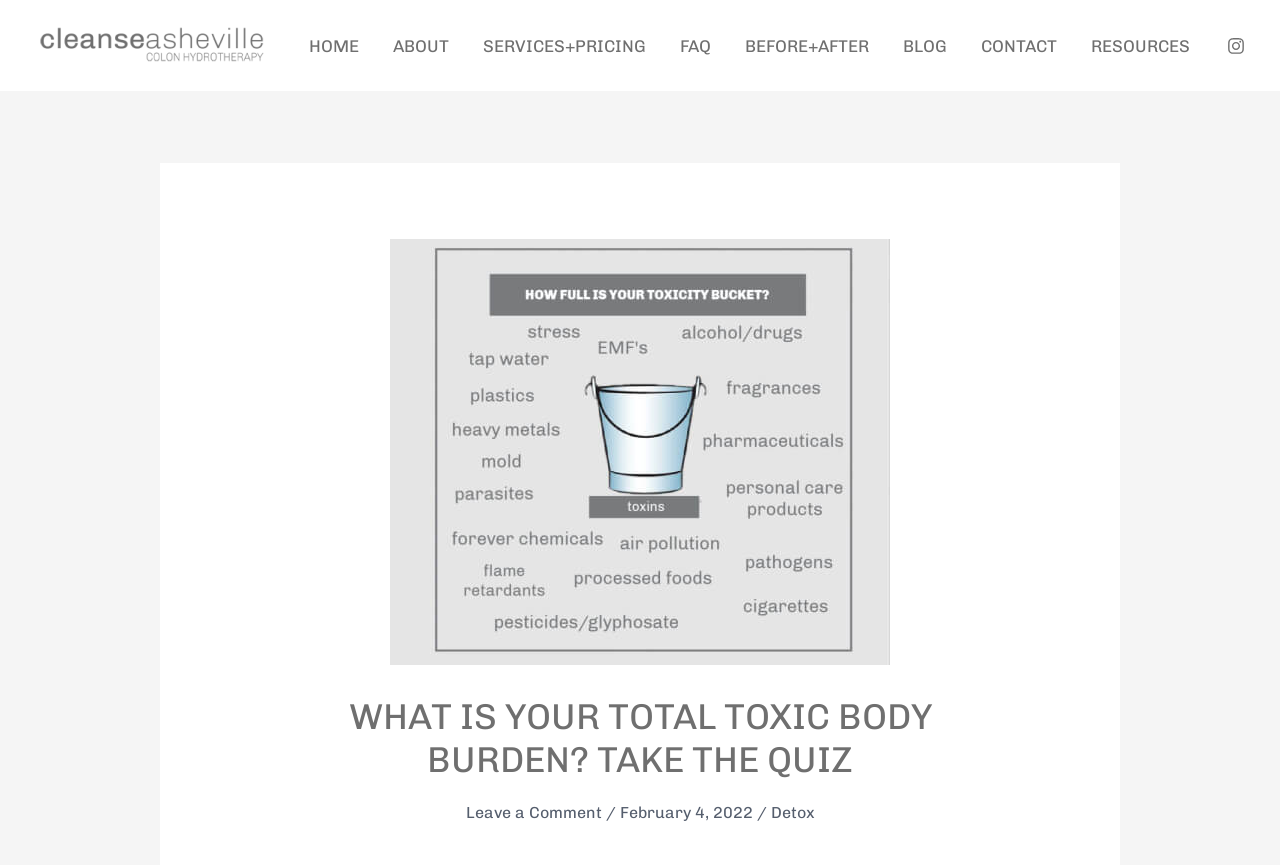What category is the article related to?
Give a detailed and exhaustive answer to the question.

The category is located at the bottom of the main content, and it's a link that says 'Detox', which suggests that the article is related to detoxification.